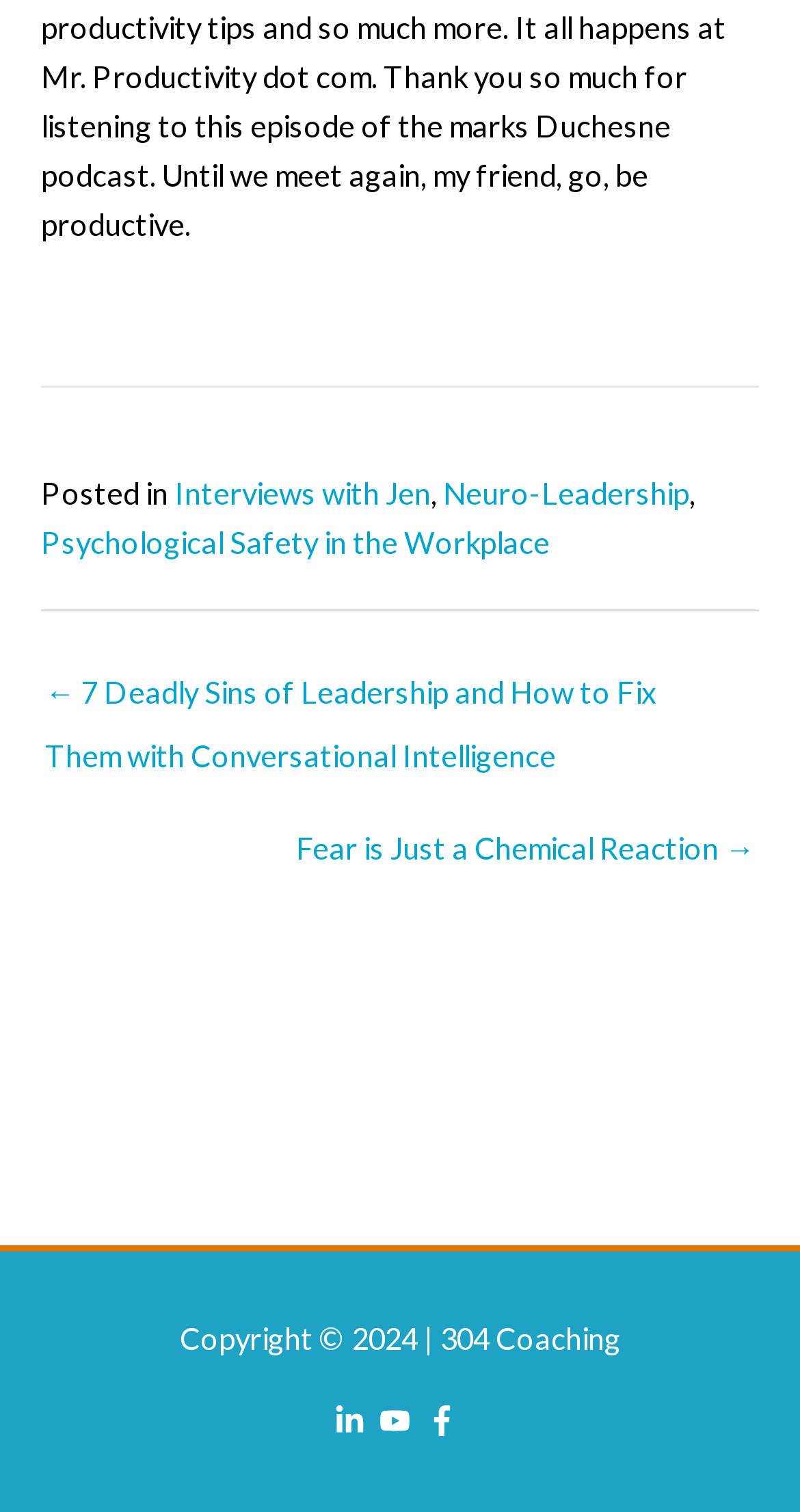Reply to the question with a brief word or phrase: What is the name of the company?

304 Coaching